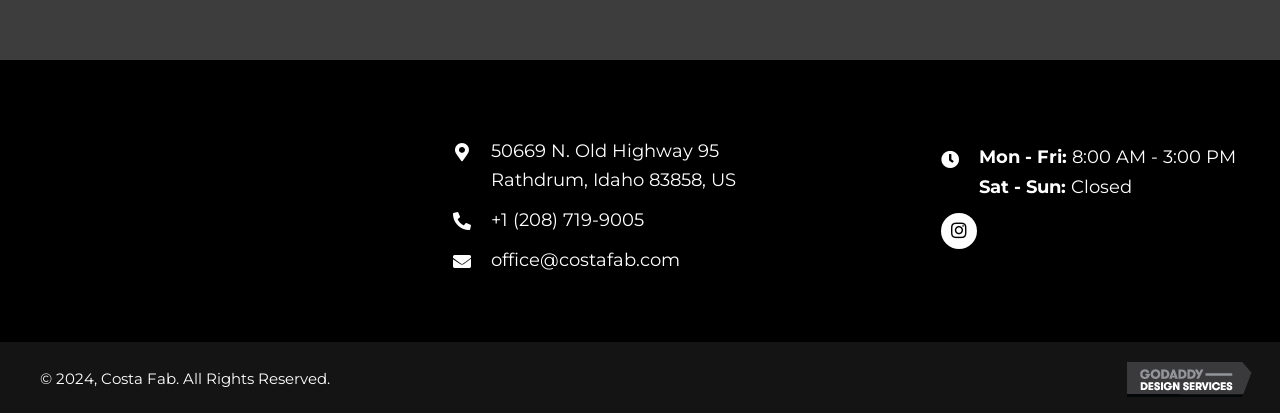Based on the image, provide a detailed and complete answer to the question: 
What are the working hours of the company on Monday to Friday?

The working hours can be found in the static text elements at the top right of the webpage, which shows 'Mon - Fri:' followed by '8:00 AM - 3:00 PM'.